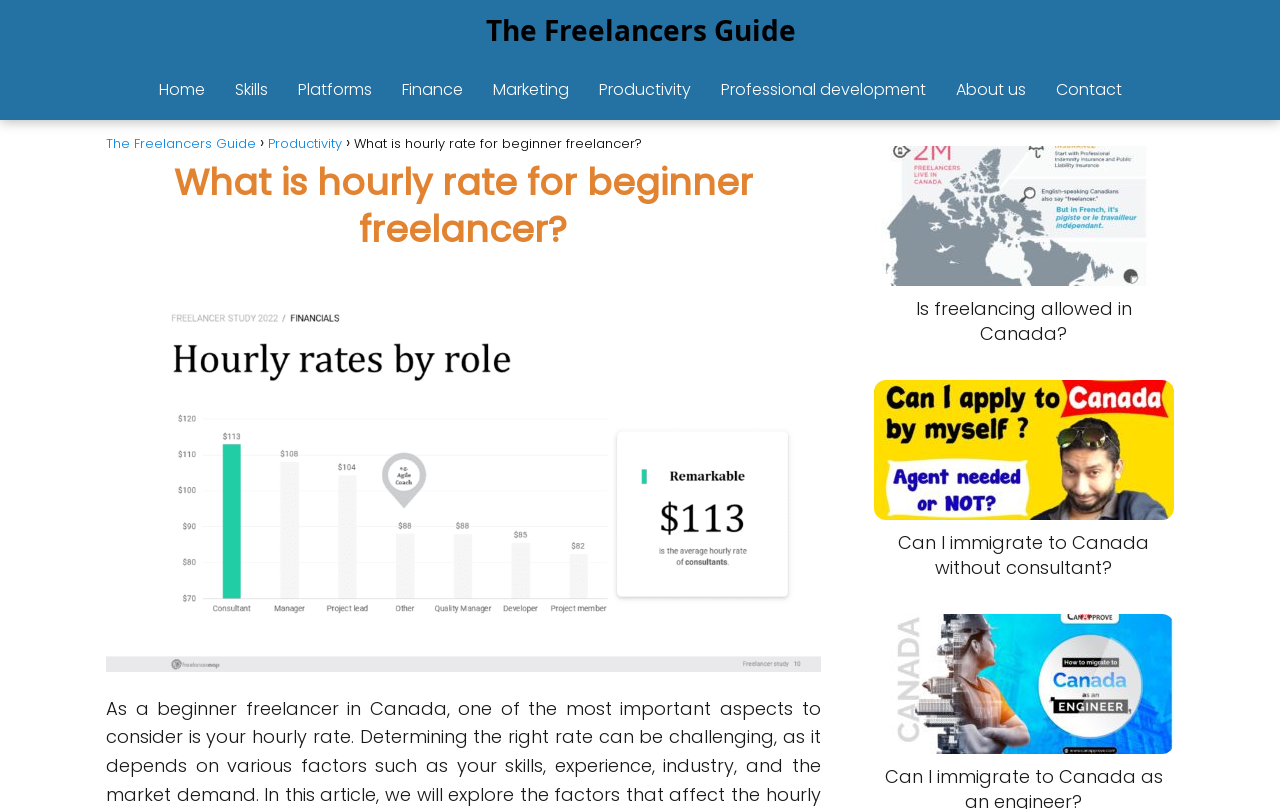Locate and extract the headline of this webpage.

What is hourly rate for beginner freelancer?